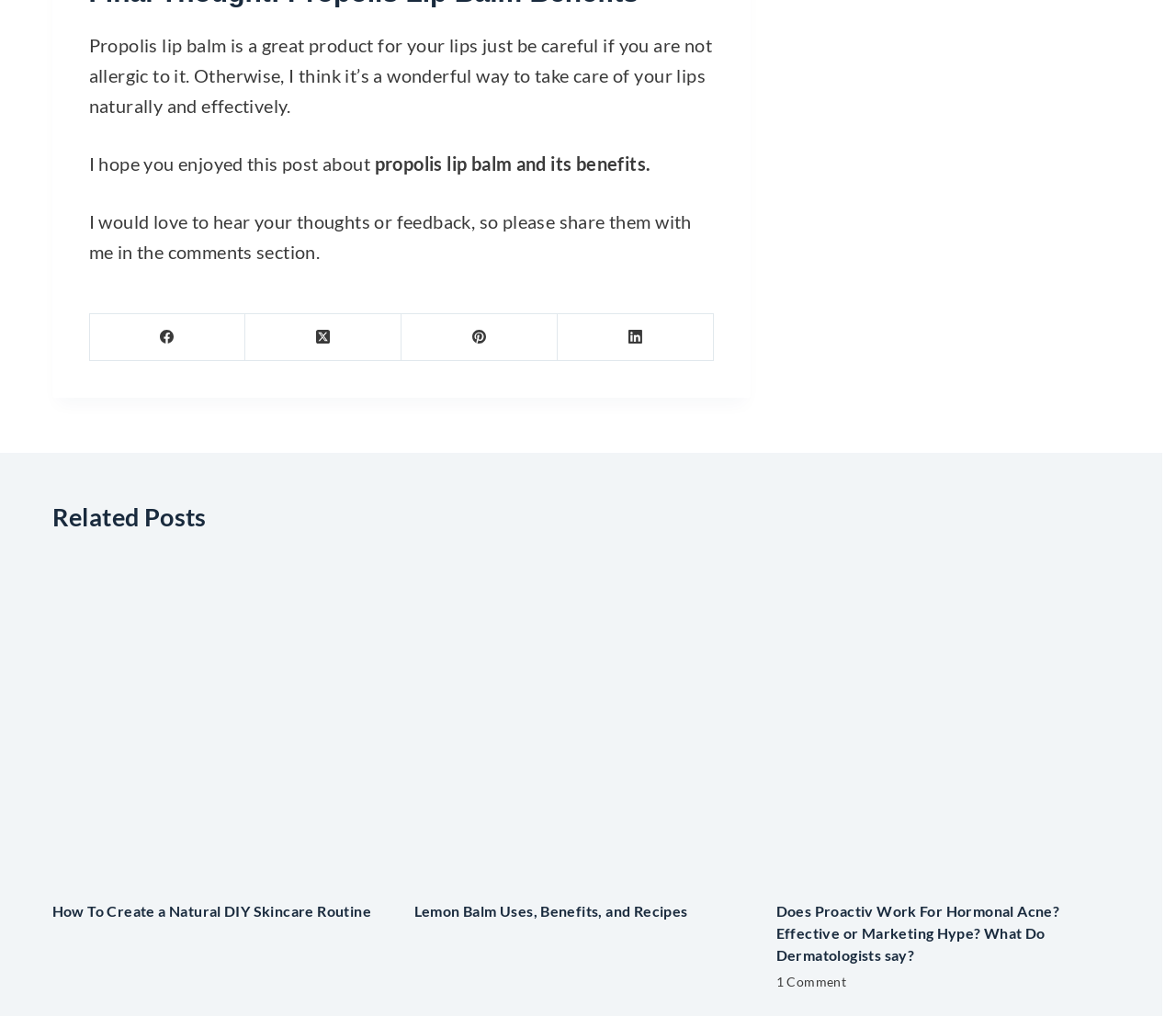Pinpoint the bounding box coordinates of the area that should be clicked to complete the following instruction: "Check comments on the current post". The coordinates must be given as four float numbers between 0 and 1, i.e., [left, top, right, bottom].

[0.66, 0.959, 0.72, 0.974]